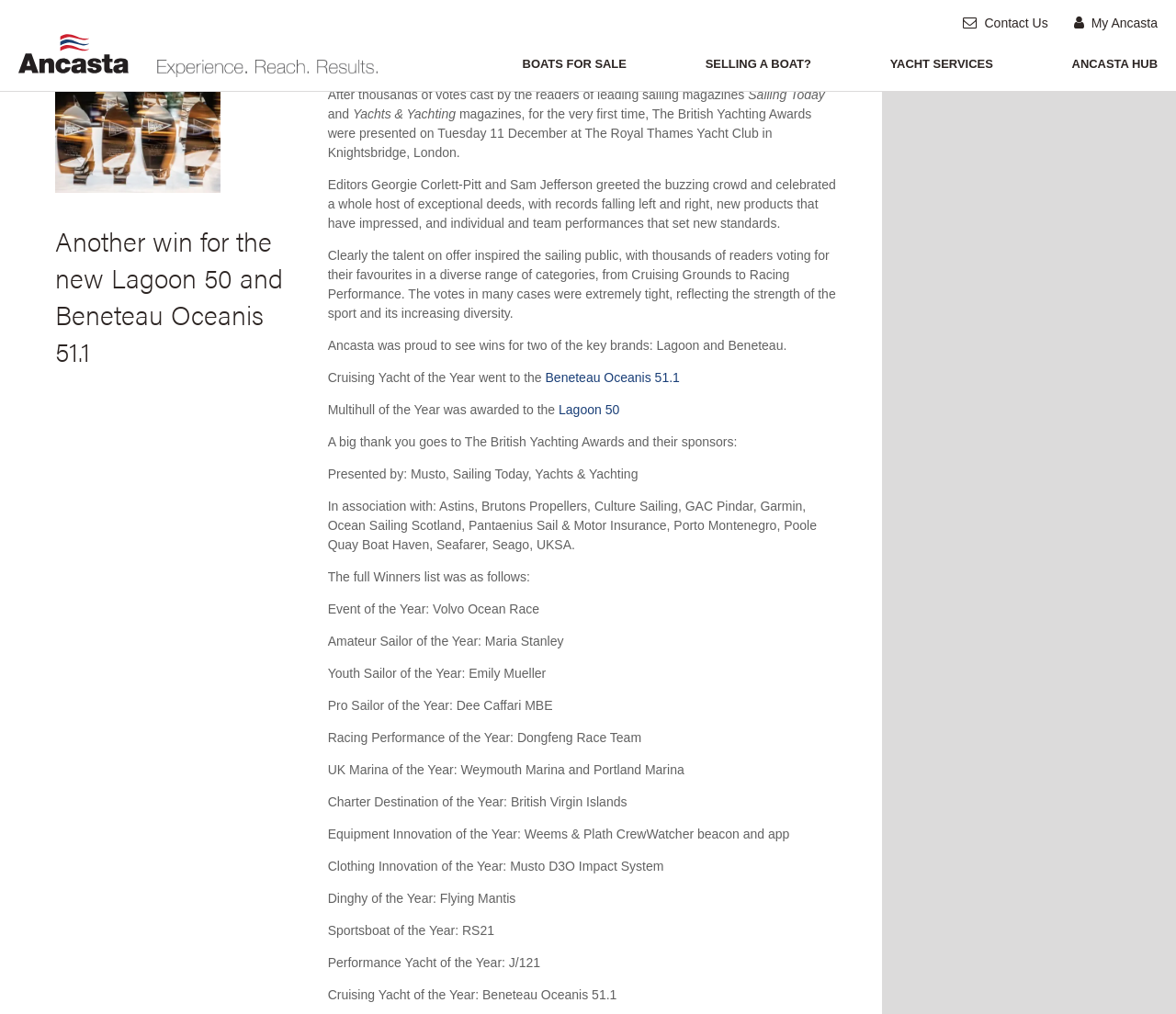What is the name of the team that won Racing Performance of the Year?
Using the image, elaborate on the answer with as much detail as possible.

I found the answer by reading the text on the webpage, which mentions that 'Racing Performance of the Year: Dongfeng Race Team'.